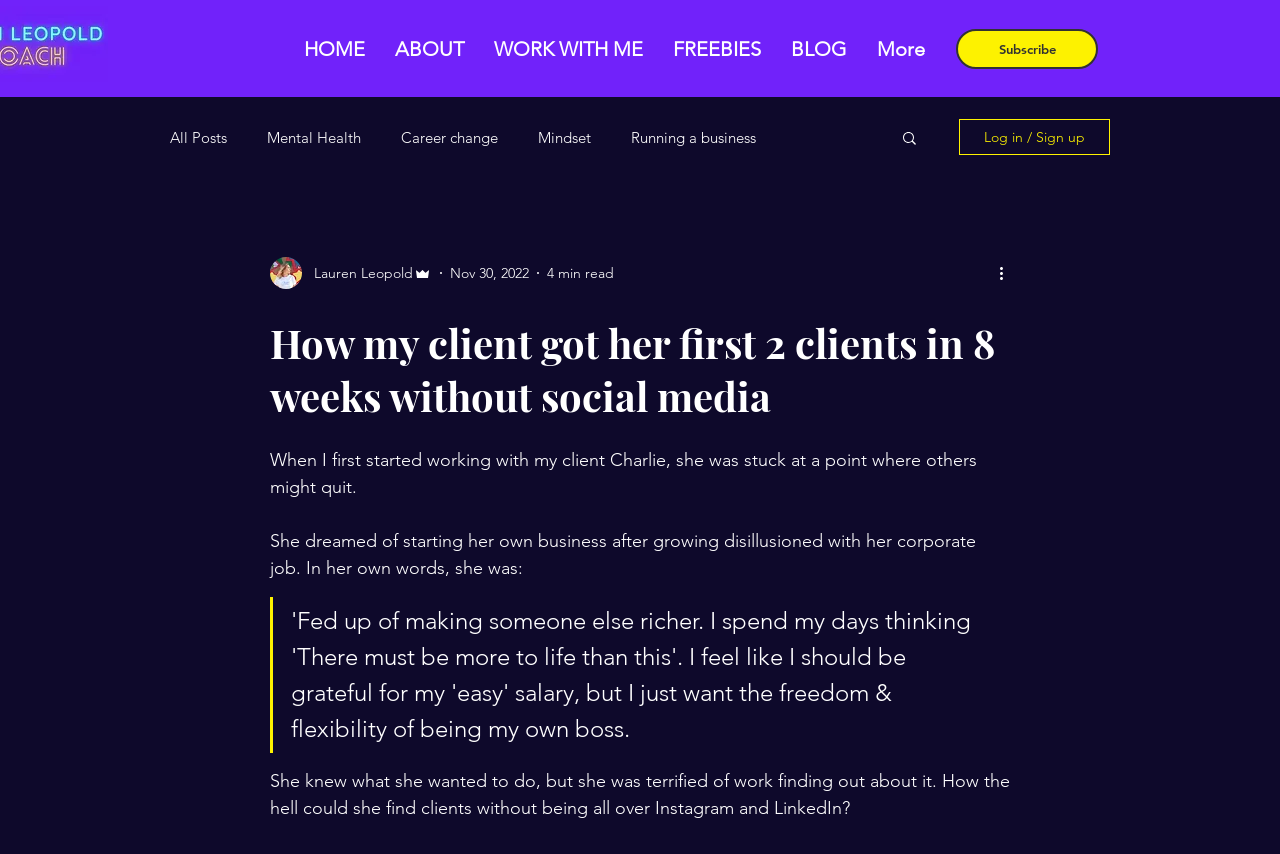What is the name of the writer?
Answer with a single word or short phrase according to what you see in the image.

Lauren Leopold